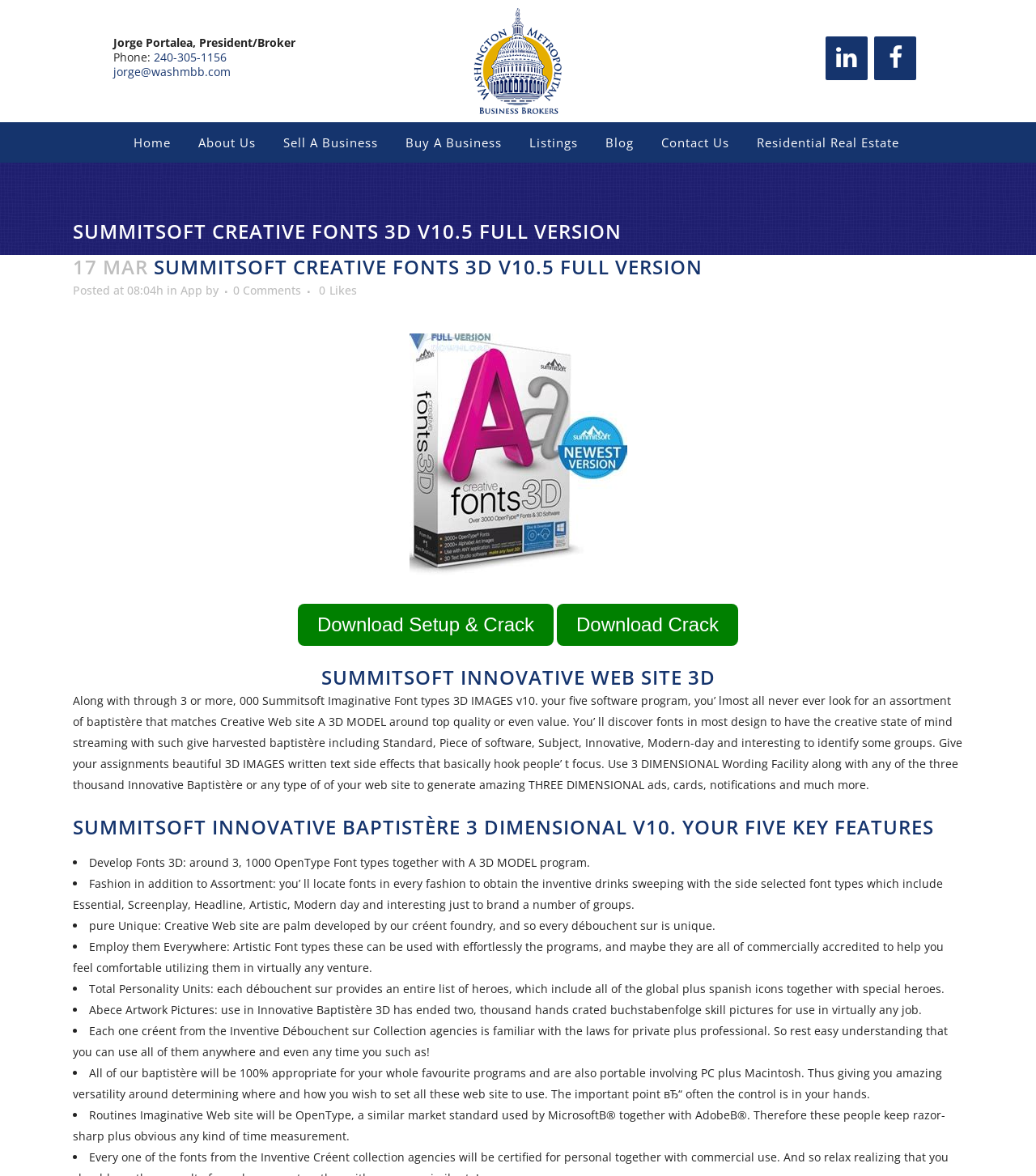Identify the bounding box of the HTML element described as: "Buy A Business".

[0.378, 0.117, 0.498, 0.151]